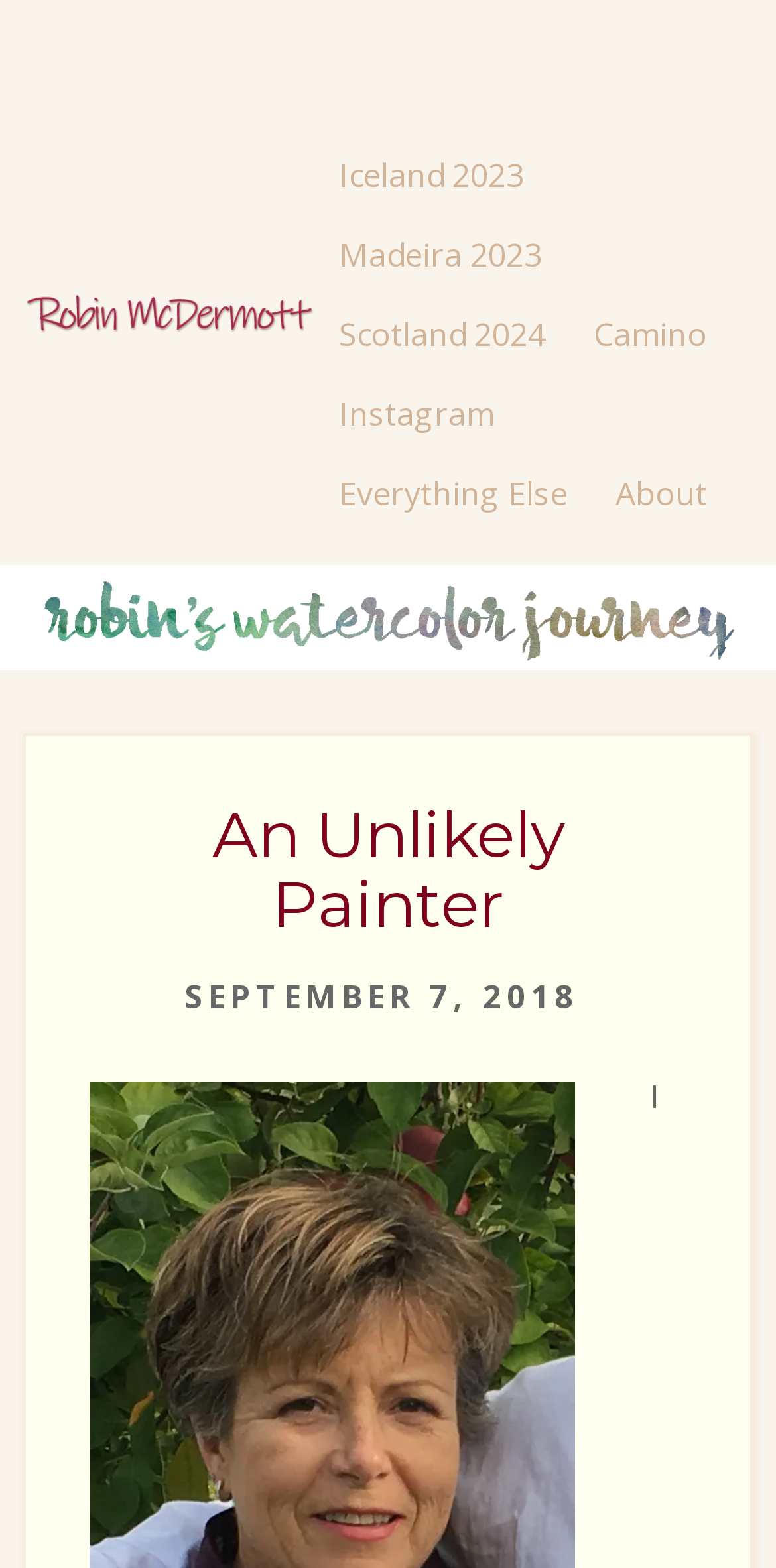How many links are there in the second LayoutTable?
Observe the image and answer the question with a one-word or short phrase response.

6